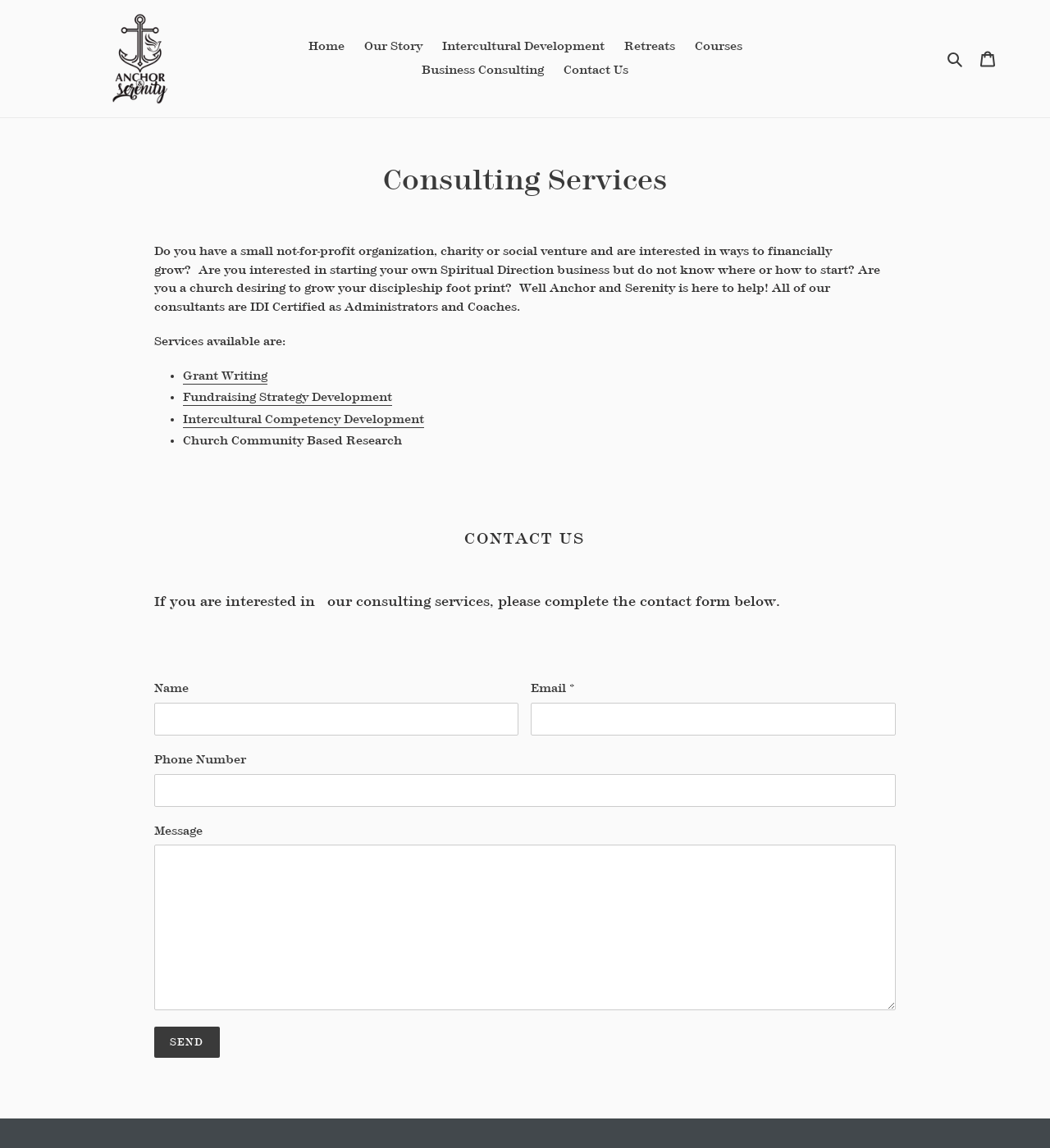Please answer the following question using a single word or phrase: 
What services are available?

Grant Writing, Fundraising Strategy Development, etc.